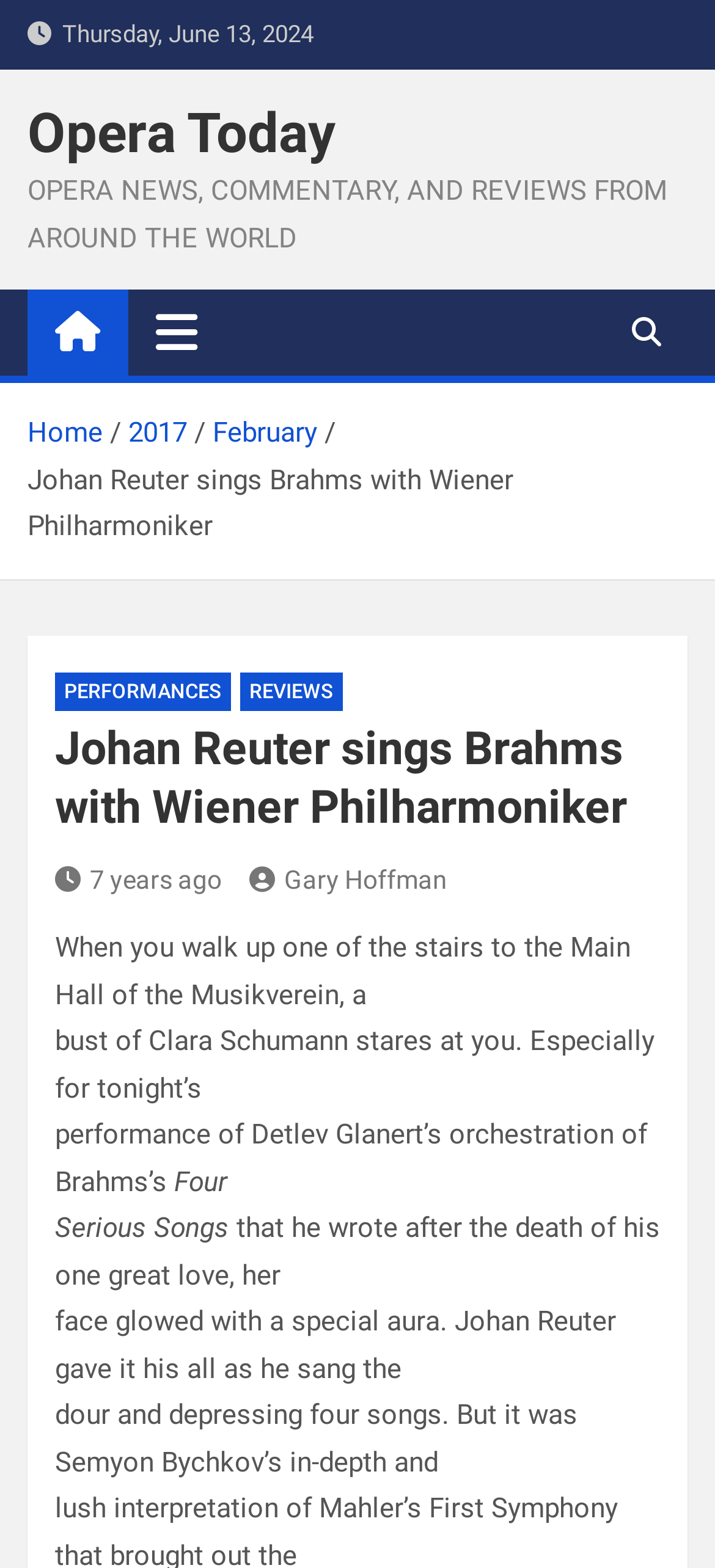Identify the bounding box coordinates of the area that should be clicked in order to complete the given instruction: "Explore Open Source Tools". The bounding box coordinates should be four float numbers between 0 and 1, i.e., [left, top, right, bottom].

None